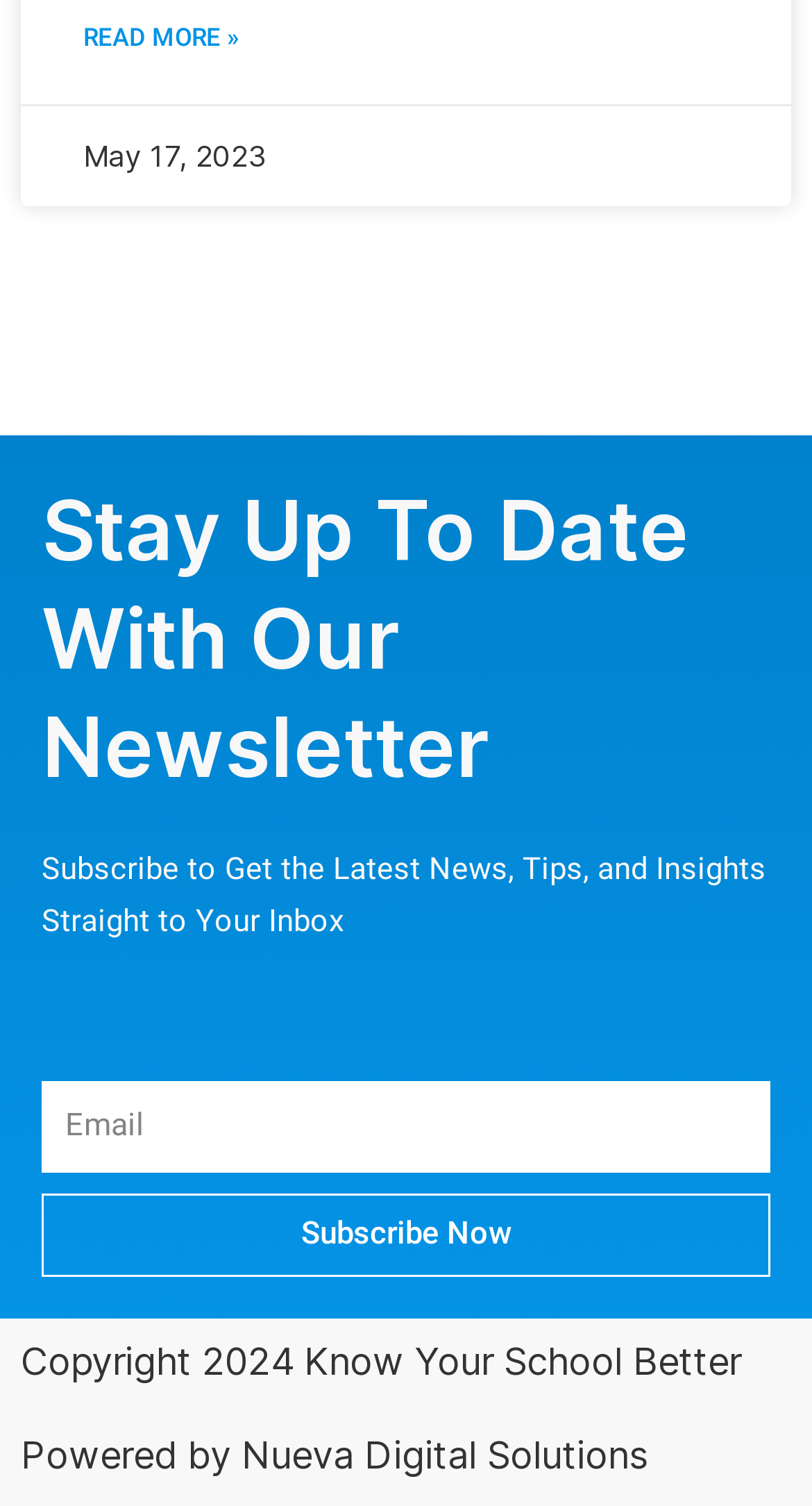What is the theme of the webpage content?
Answer with a single word or phrase by referring to the visual content.

Education